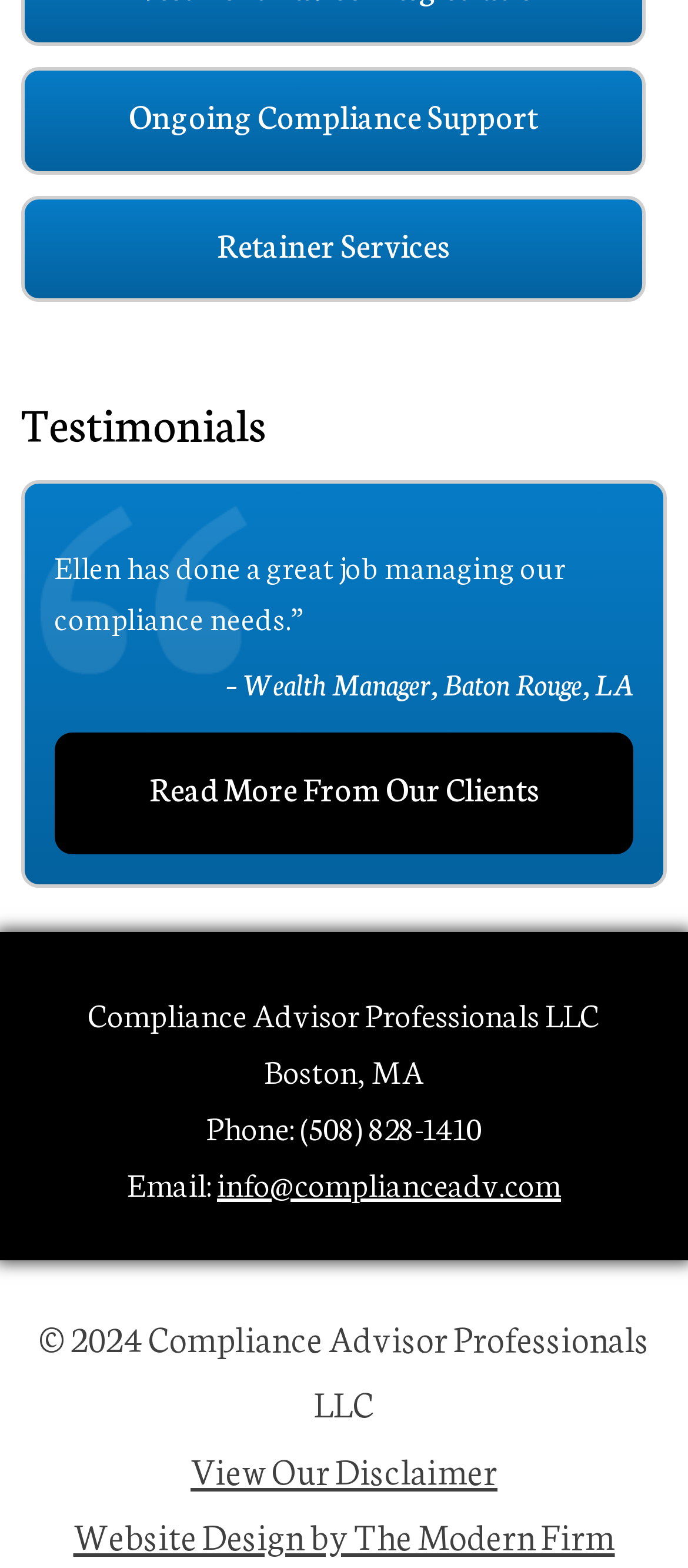What is the location of the company?
Give a single word or phrase answer based on the content of the image.

Boston, MA